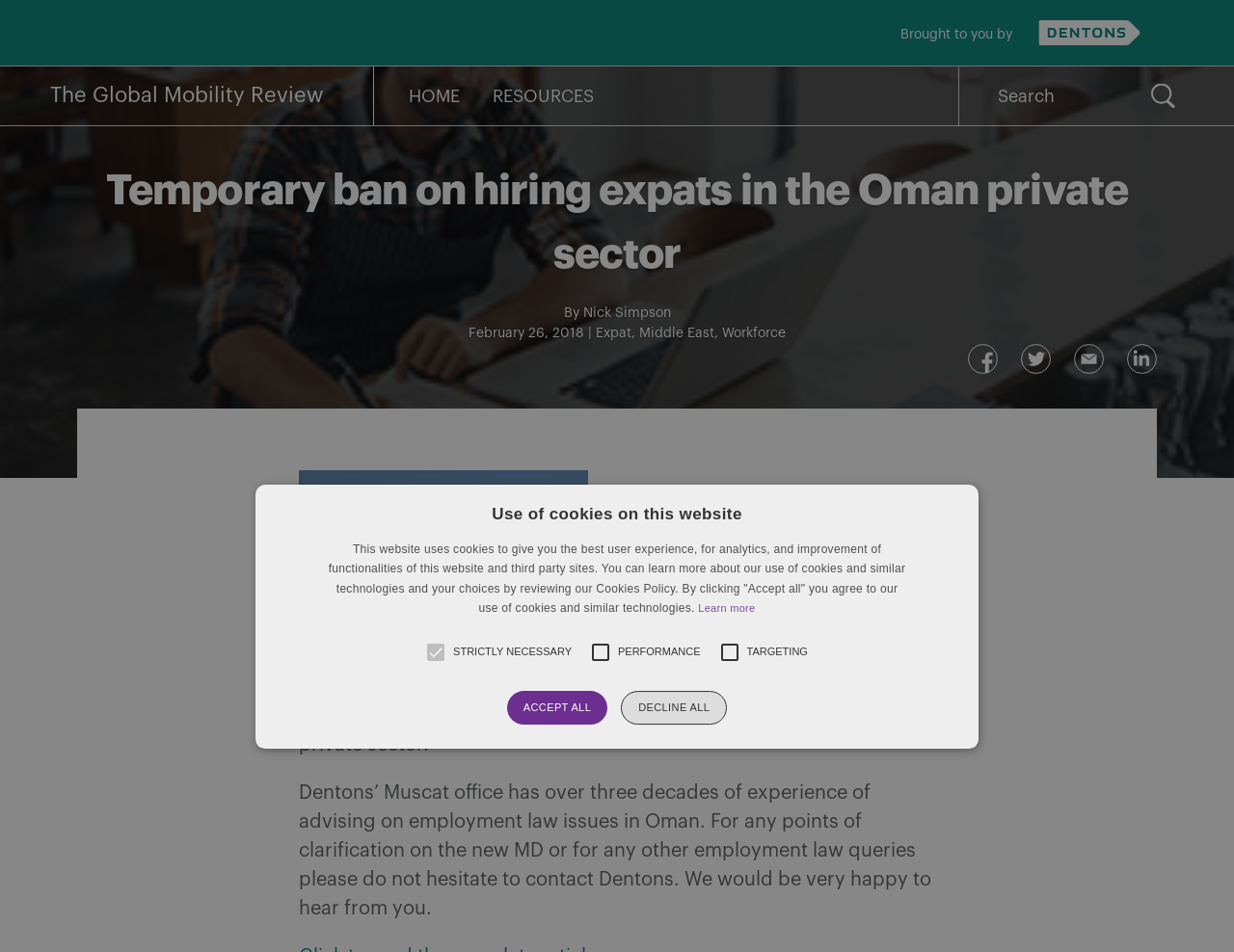Kindly determine the bounding box coordinates of the area that needs to be clicked to fulfill this instruction: "Share on Facebook".

[0.784, 0.361, 0.809, 0.393]